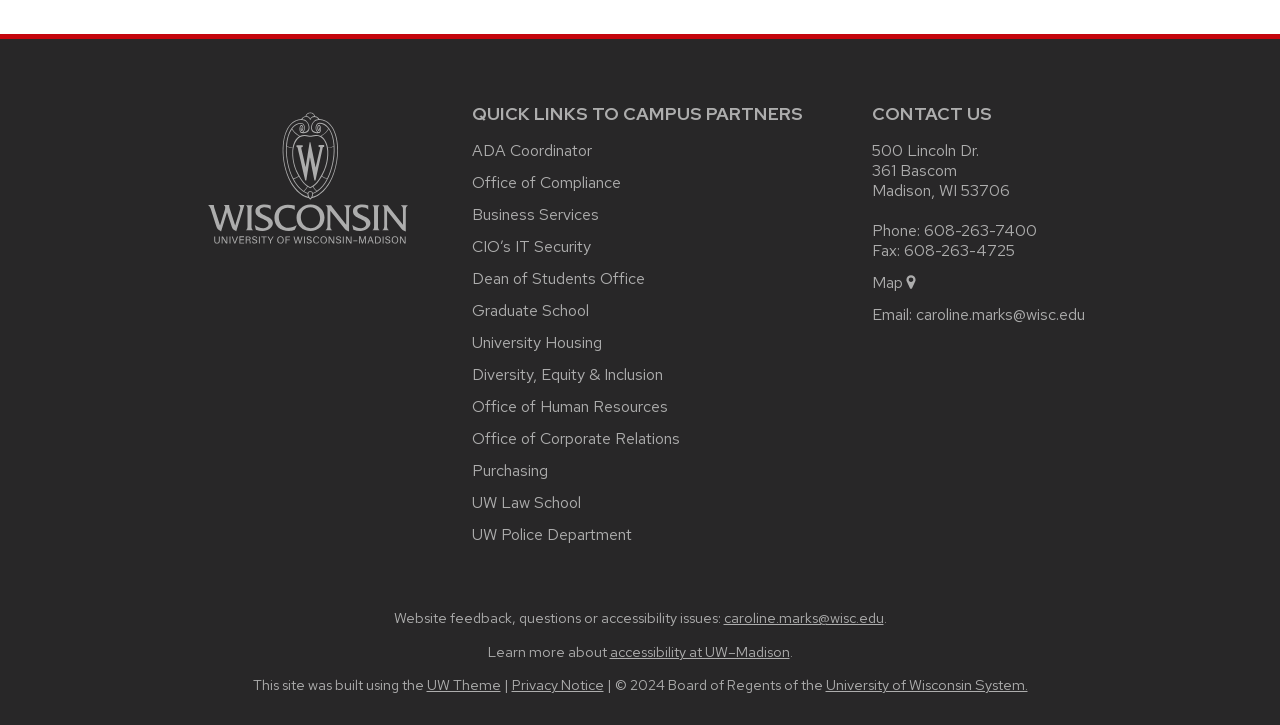From the given element description: "Office of Corporate Relations", find the bounding box for the UI element. Provide the coordinates as four float numbers between 0 and 1, in the order [left, top, right, bottom].

[0.369, 0.591, 0.531, 0.62]